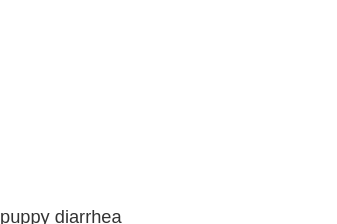Answer briefly with one word or phrase:
What is the purpose of the article?

educate and guide readers